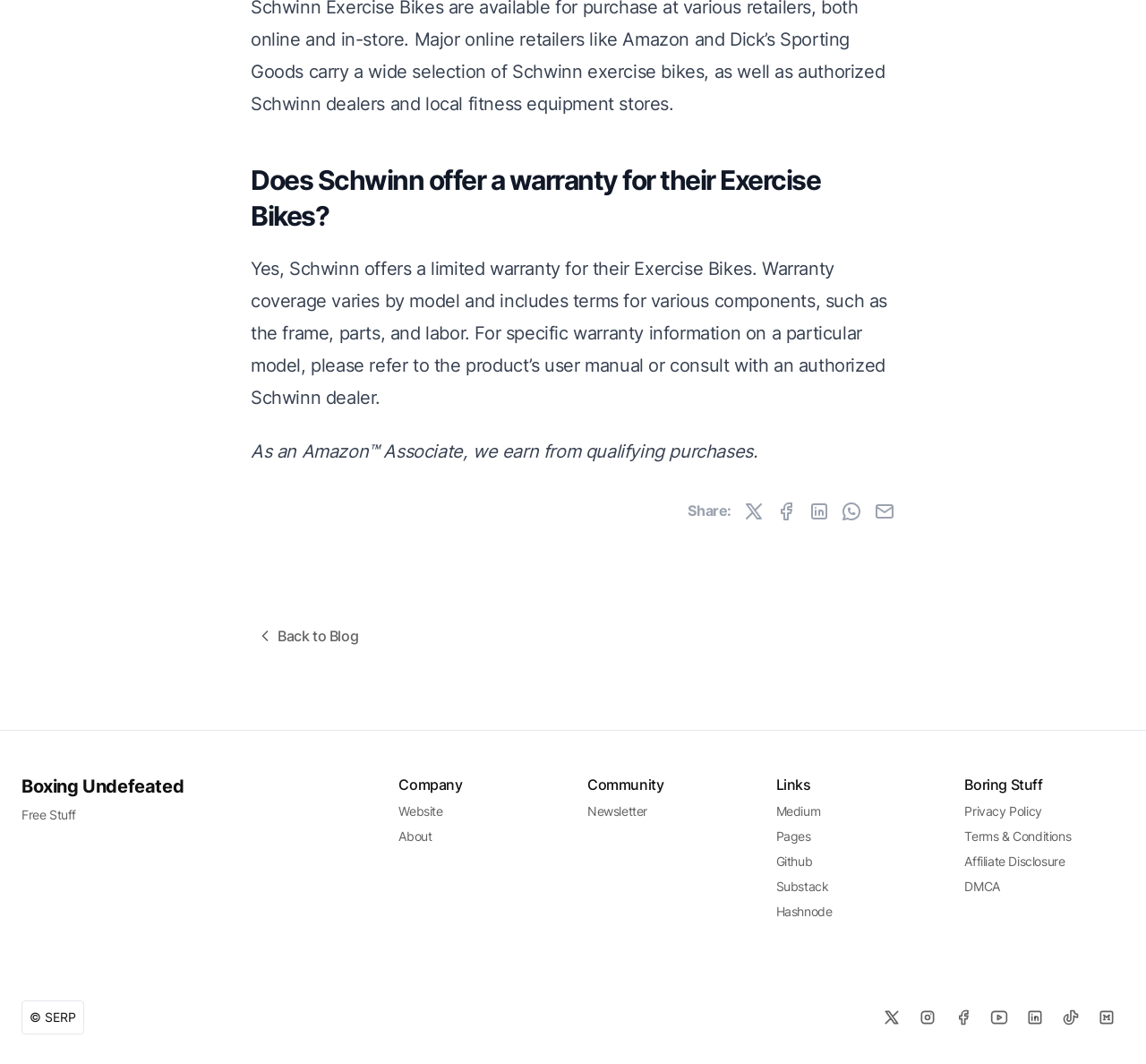What is the topic of the main article?
Look at the image and answer the question with a single word or phrase.

Schwinn exercise bike warranty